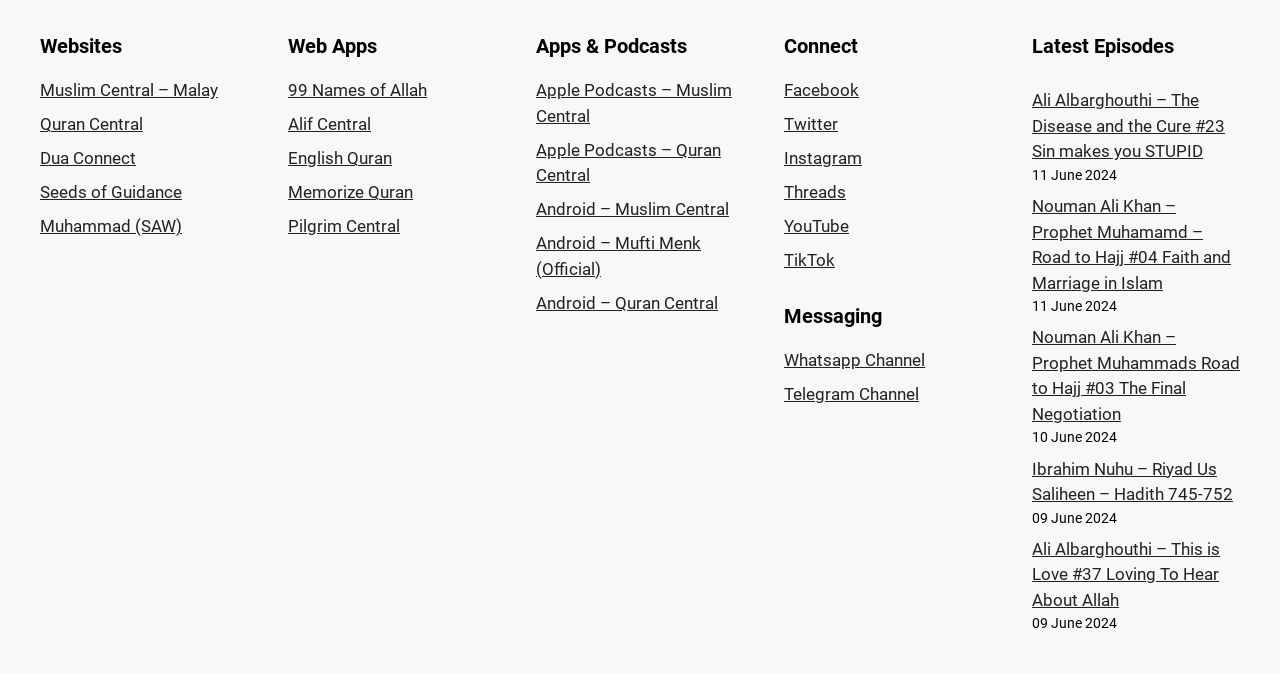Pinpoint the bounding box coordinates of the clickable element needed to complete the instruction: "Click on Muslim Central – Malay". The coordinates should be provided as four float numbers between 0 and 1: [left, top, right, bottom].

[0.031, 0.115, 0.17, 0.144]